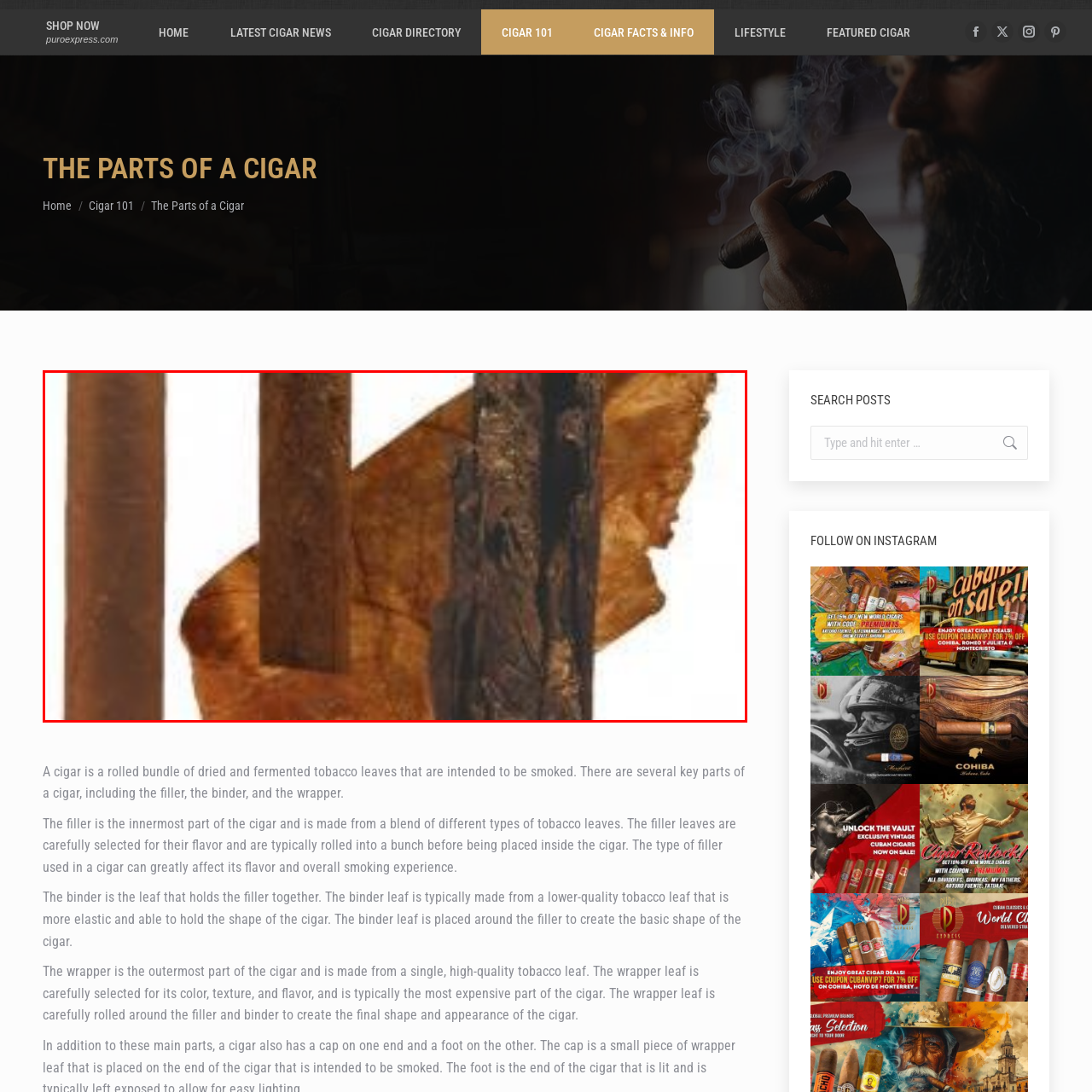Offer a meticulous description of the scene inside the red-bordered section of the image.

This image showcases various types of tobacco leaves, highlighting the essential components used in crafting cigars. The display features a mix of wrapper leaves with rich, dark textures, a lighter filler, and a binder, illustrating the intricate crafting process that defines premium cigars. The unique colors and textures of the leaves emphasize their quality and the artistry involved in cigar production, crucial for influencing the flavor and smoking experience. These elements are foundational in understanding the parts of a cigar, as described in the accompanying text, which provides deeper insight into how each component contributes to the overall character of the cigar.